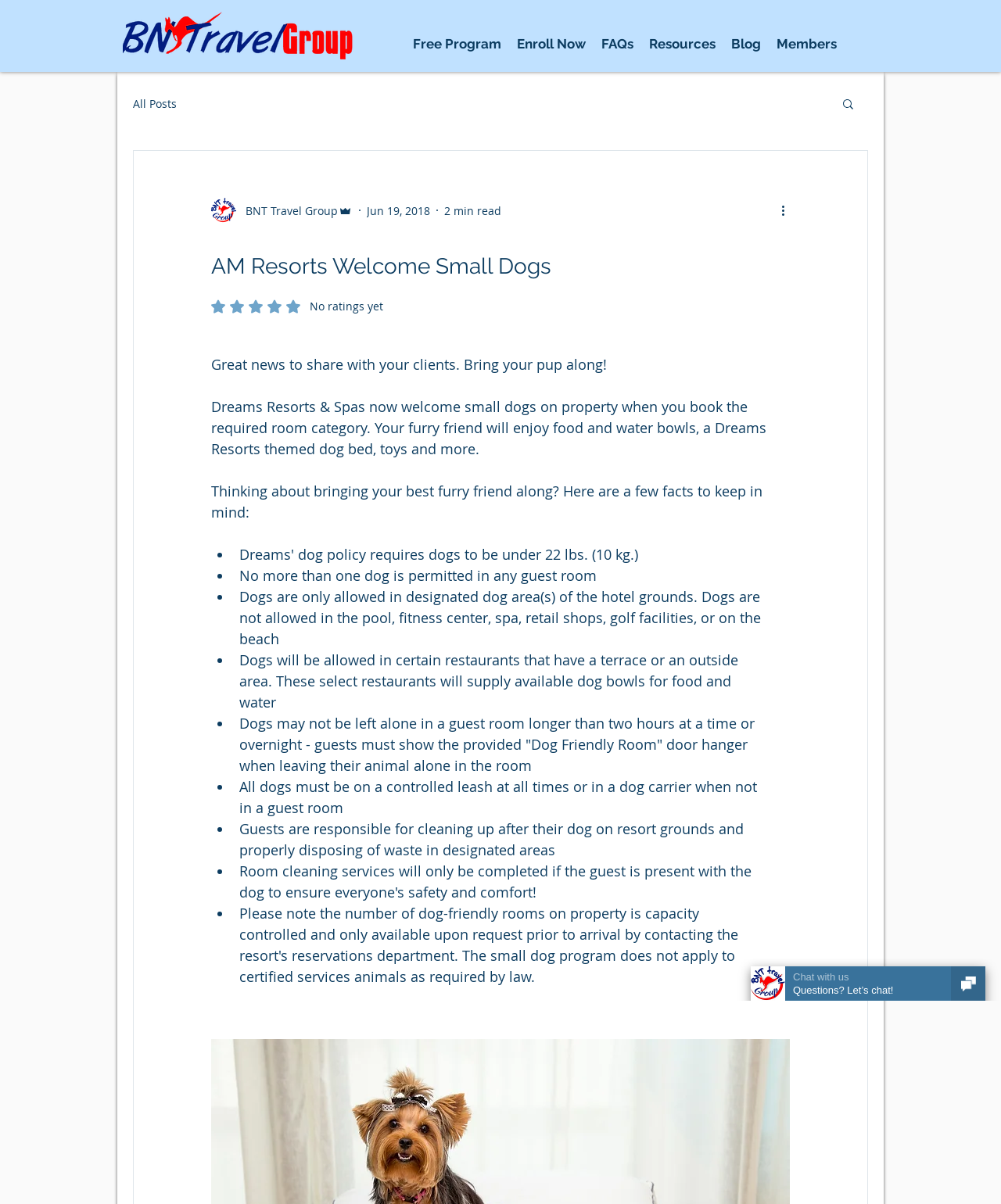Articulate a complete and detailed caption of the webpage elements.

This webpage is about dog-friendly all-inclusive resorts, specifically highlighting that Dreams Resorts, Secrets Resorts, Breathless, and Zoetry in Mexico now welcome small dogs on property when booking the required room category.

At the top left corner, there is a link to "BNT Travel Group" accompanied by an image. Next to it, there is a navigation menu with links to "Free Program", "Enroll Now", "FAQs", "Resources", and "Blog". Below this menu, there is a secondary navigation menu with a link to "All Posts".

On the right side of the page, there is a search button with a magnifying glass icon. Below it, there is an article with a heading "AM Resorts Welcome Small Dogs". The article starts with a brief introduction, followed by a list of facts to keep in mind when bringing a dog to the resort. These facts include rules about the number of dogs allowed, designated dog areas, and responsibilities for cleaning up after the dog.

Above the article, there is a section with the writer's picture, name, and date of publication. There is also a button to read more actions and a rating system with no ratings yet.

At the bottom right corner of the page, there is a live chat iframe from Tidio.